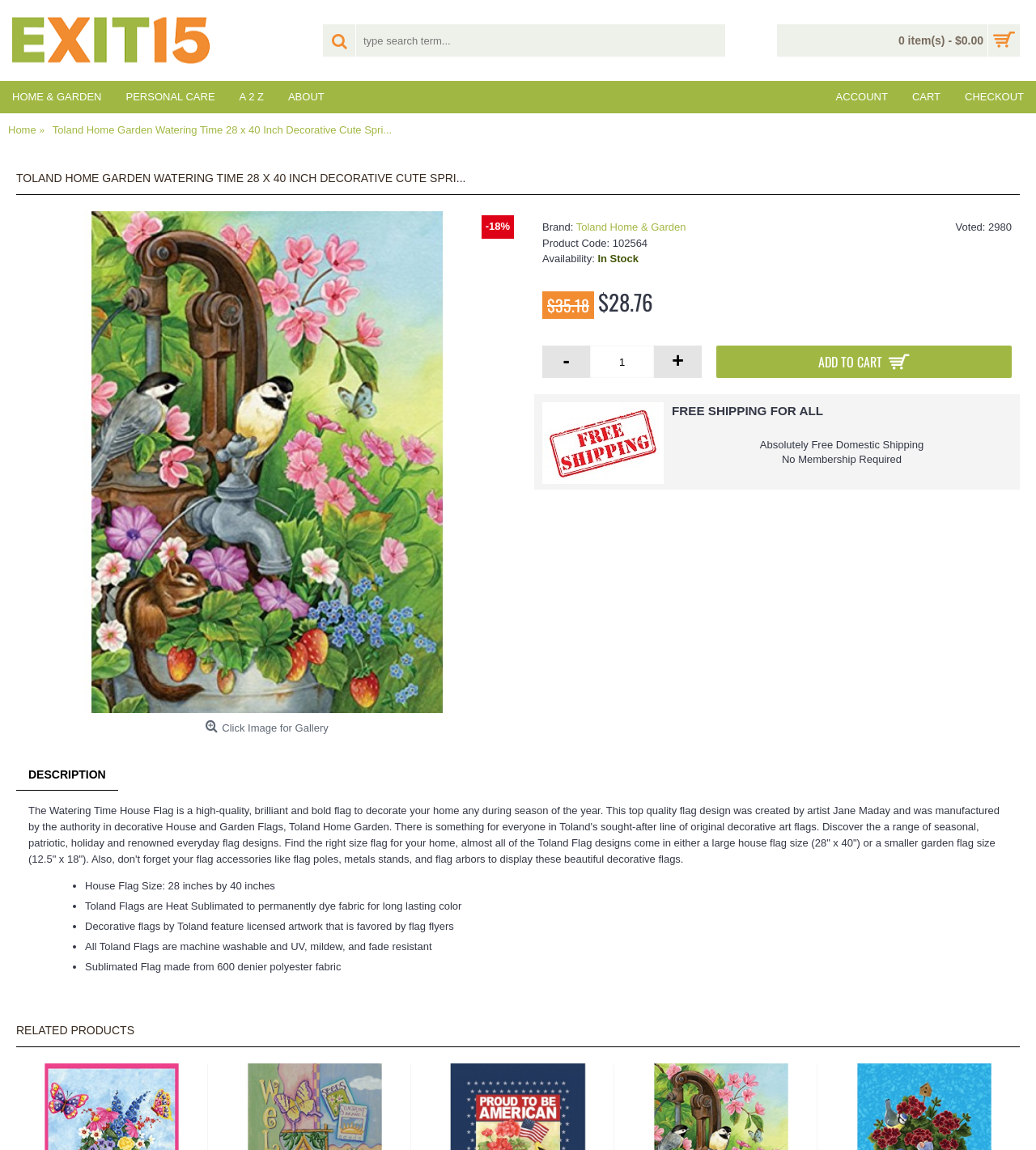What is the size of the house flag?
Please provide a single word or phrase based on the screenshot.

28 inches by 40 inches